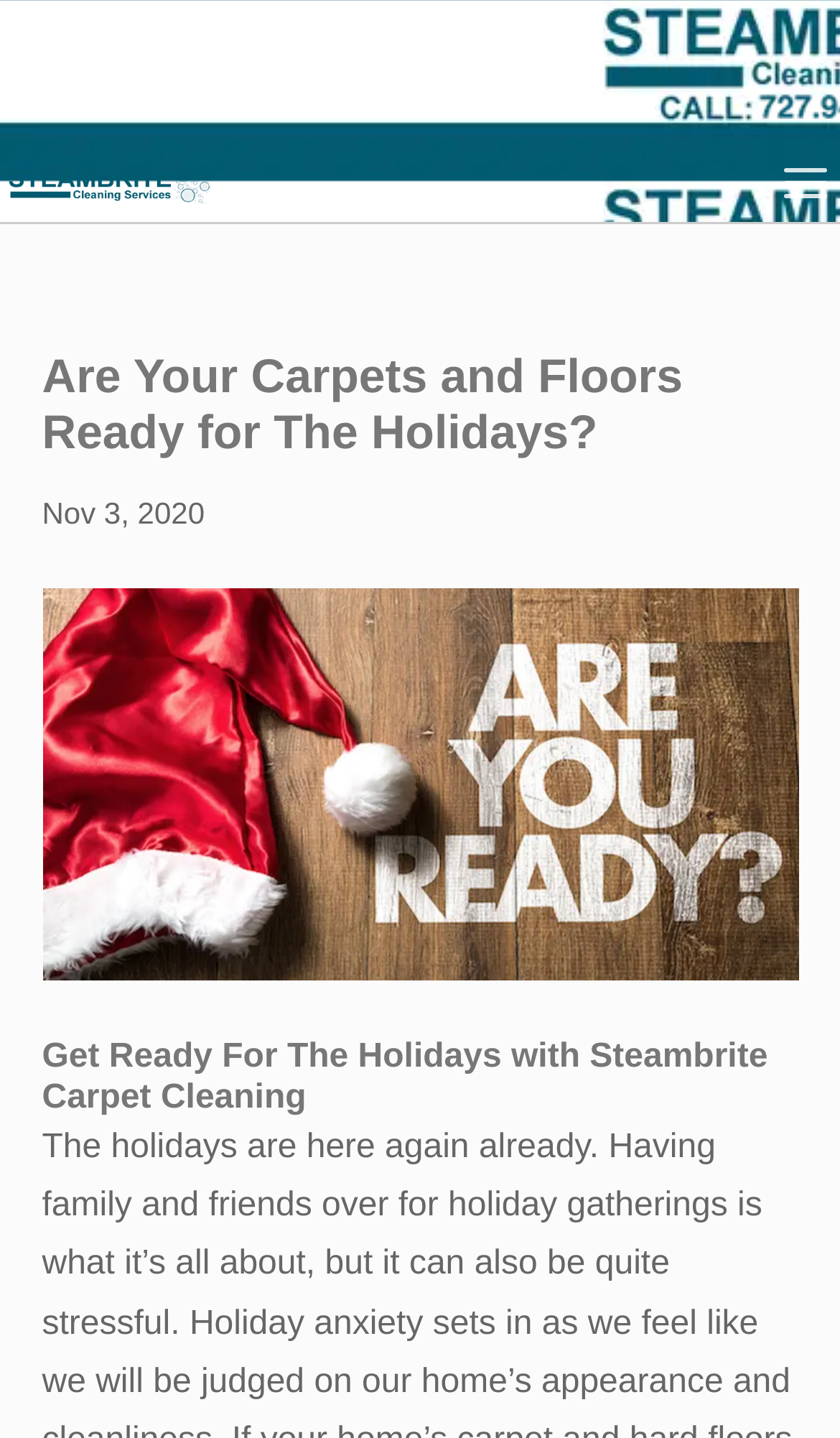Give a concise answer using one word or a phrase to the following question:
Is there a search function on the webpage?

Yes